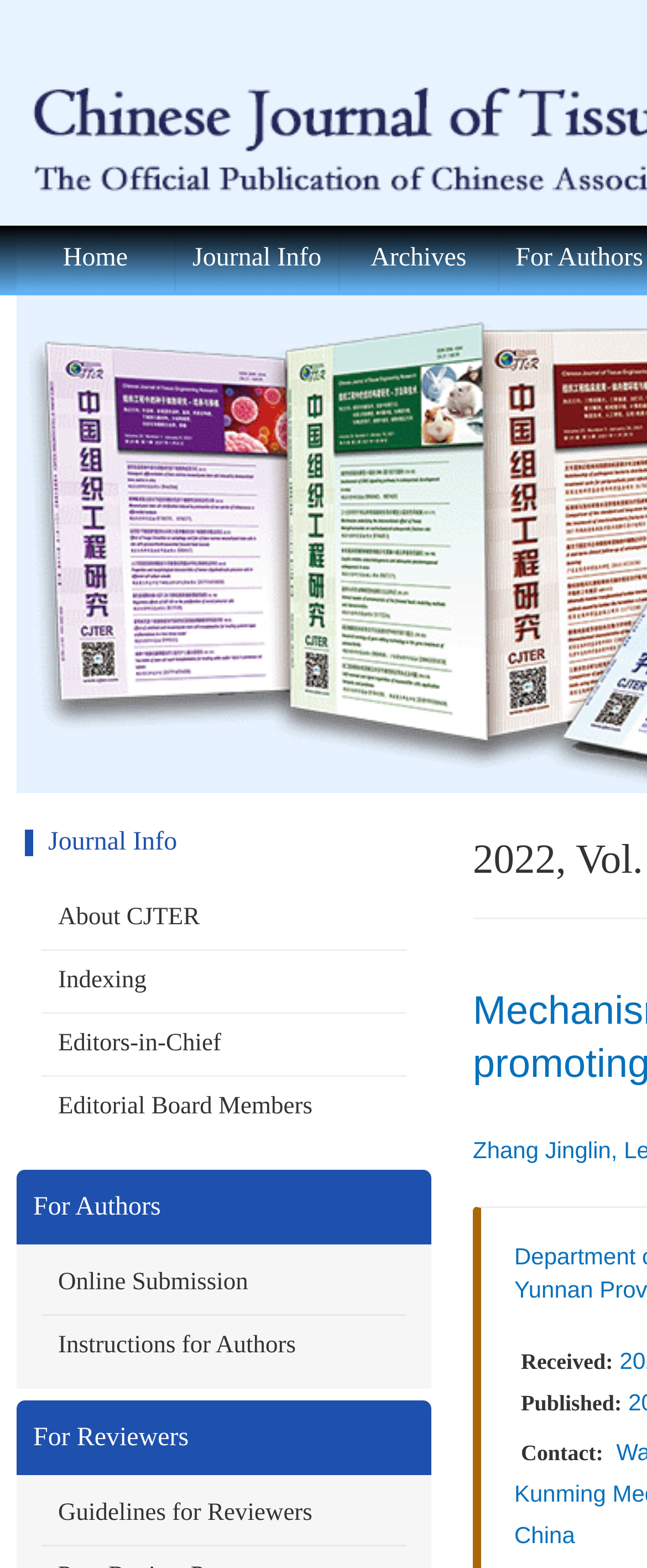Show the bounding box coordinates for the HTML element as described: "About CJTER".

[0.09, 0.577, 0.526, 0.595]